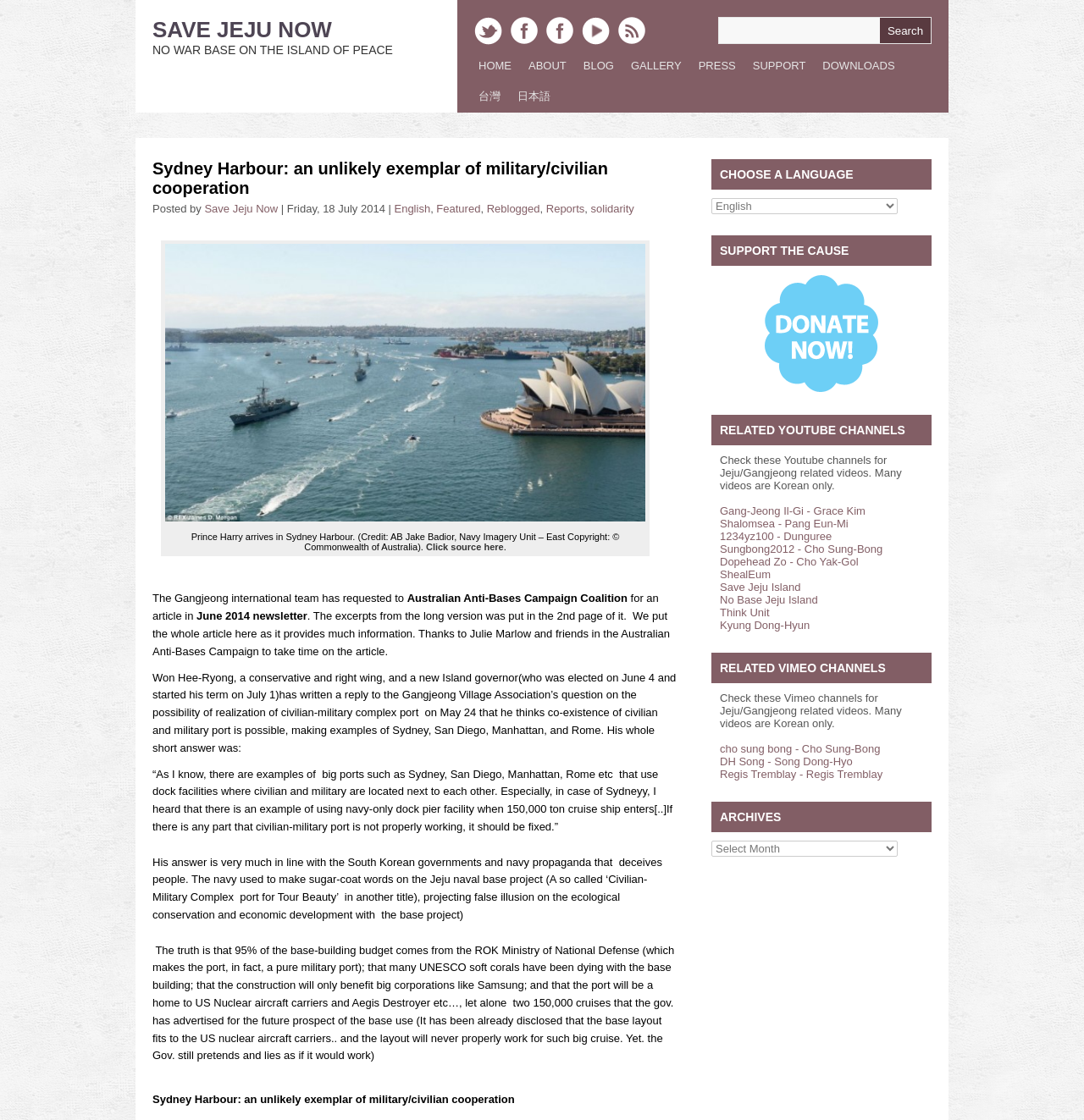What is the purpose of the 'Search' button?
Respond to the question with a well-detailed and thorough answer.

The purpose of the 'Search' button can be inferred from its label and its position next to a textbox, which suggests that it is used to search for content within the website.